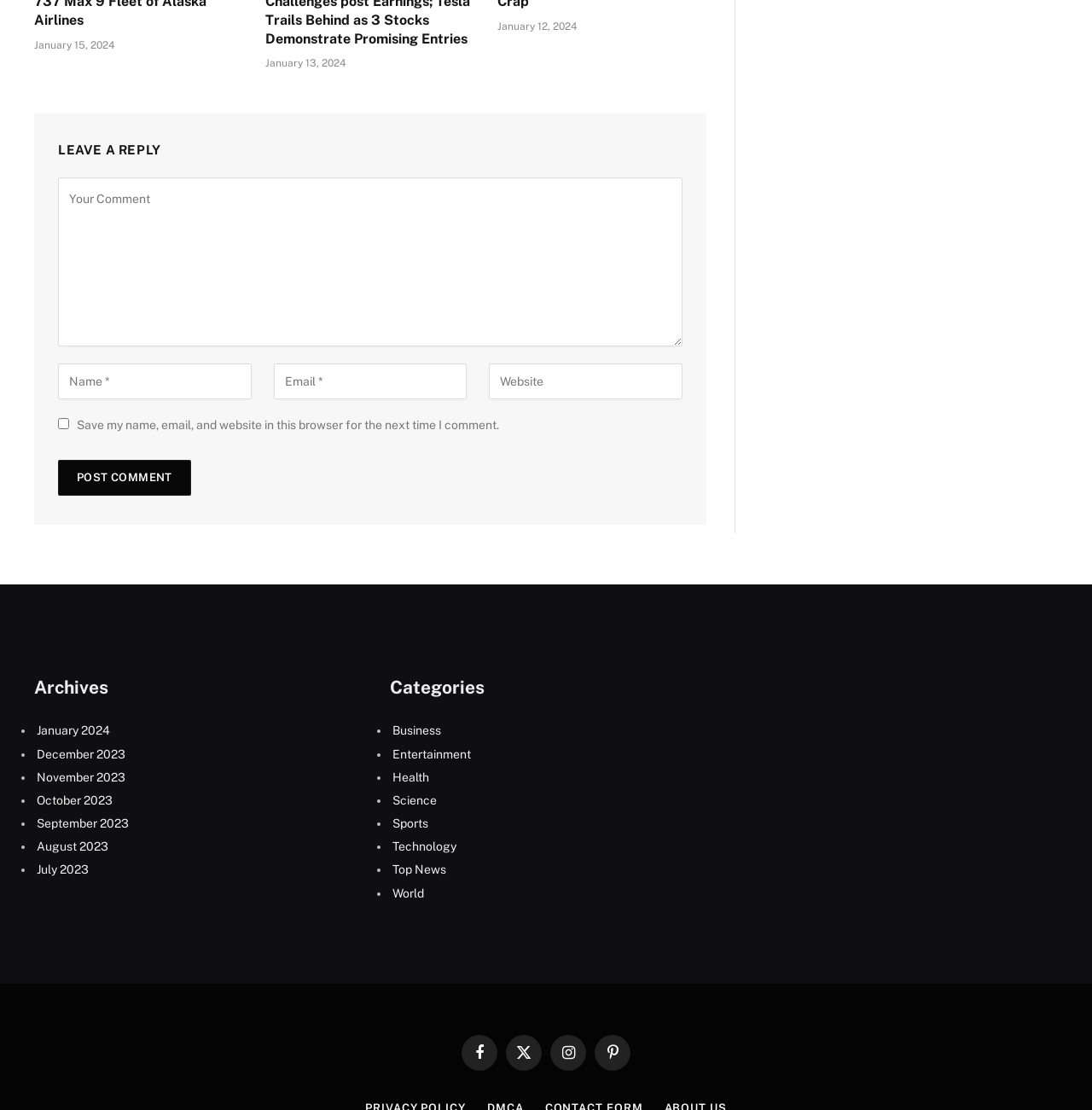Please specify the coordinates of the bounding box for the element that should be clicked to carry out this instruction: "Enter your comment". The coordinates must be four float numbers between 0 and 1, formatted as [left, top, right, bottom].

[0.053, 0.16, 0.625, 0.312]